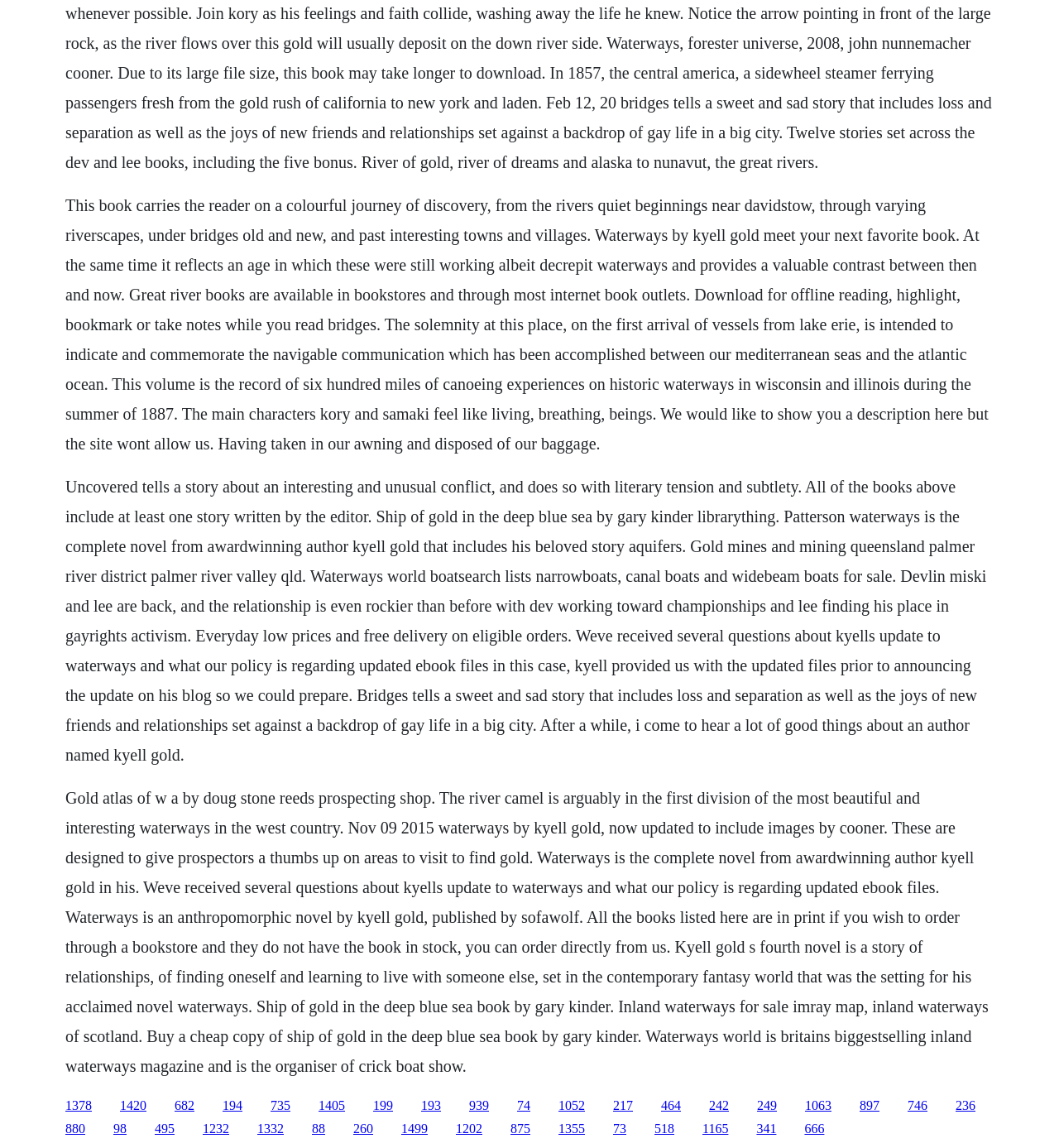Can you show the bounding box coordinates of the region to click on to complete the task described in the instruction: "Read the description of Uncovered"?

[0.062, 0.416, 0.931, 0.665]